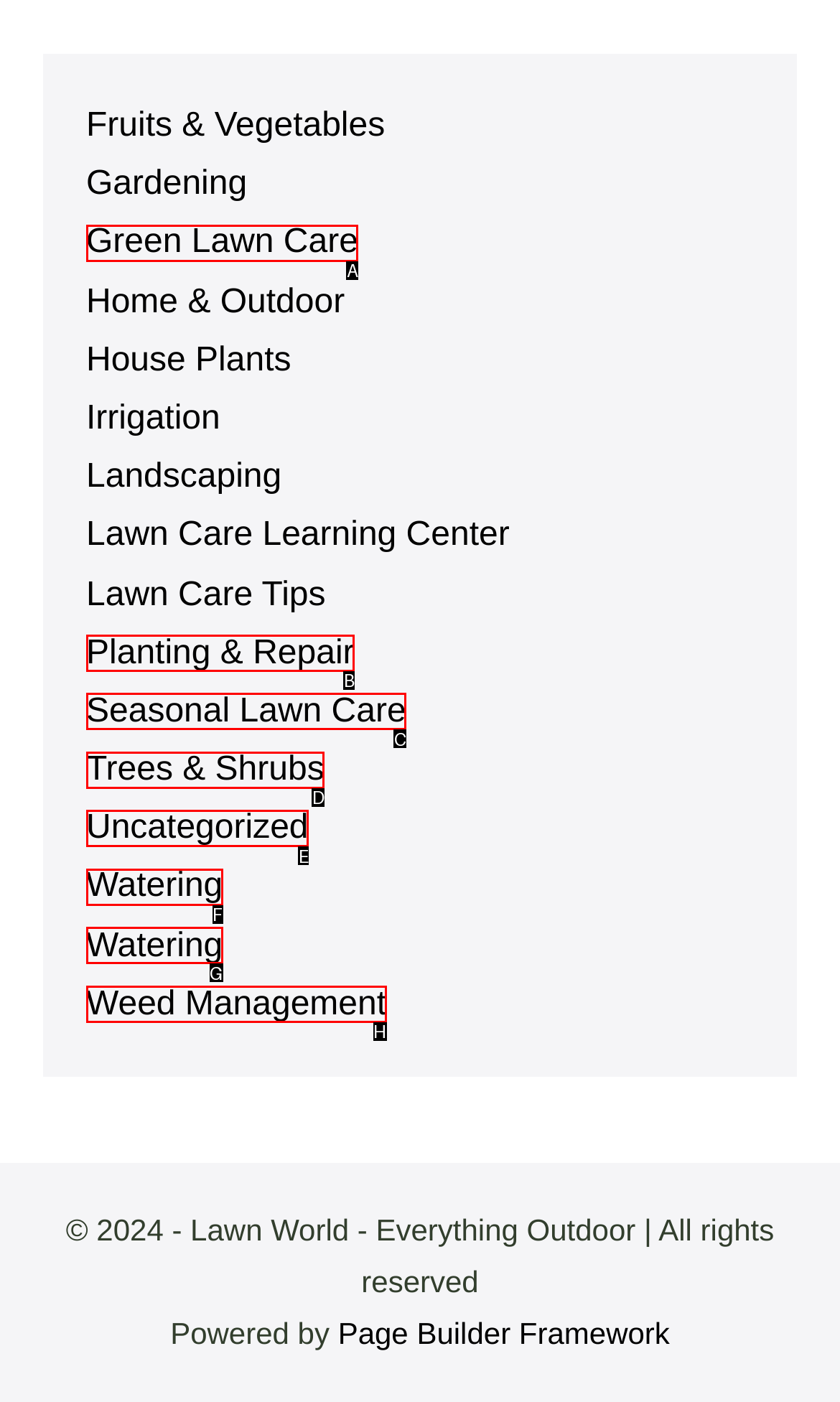Identify the option that corresponds to the description: Green Lawn Care. Provide only the letter of the option directly.

A